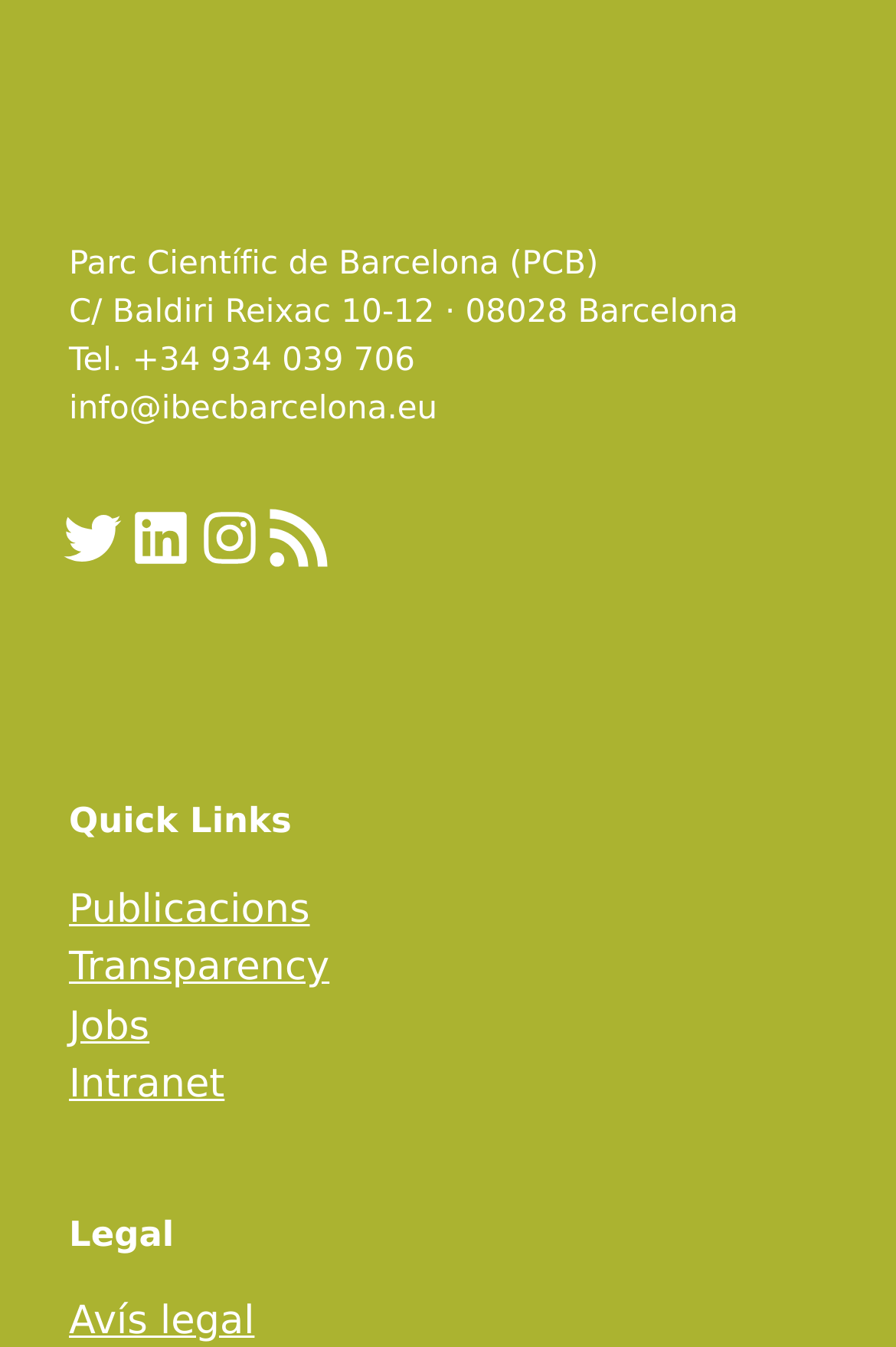Show the bounding box coordinates of the region that should be clicked to follow the instruction: "Visit Twitter page."

[0.064, 0.374, 0.141, 0.425]